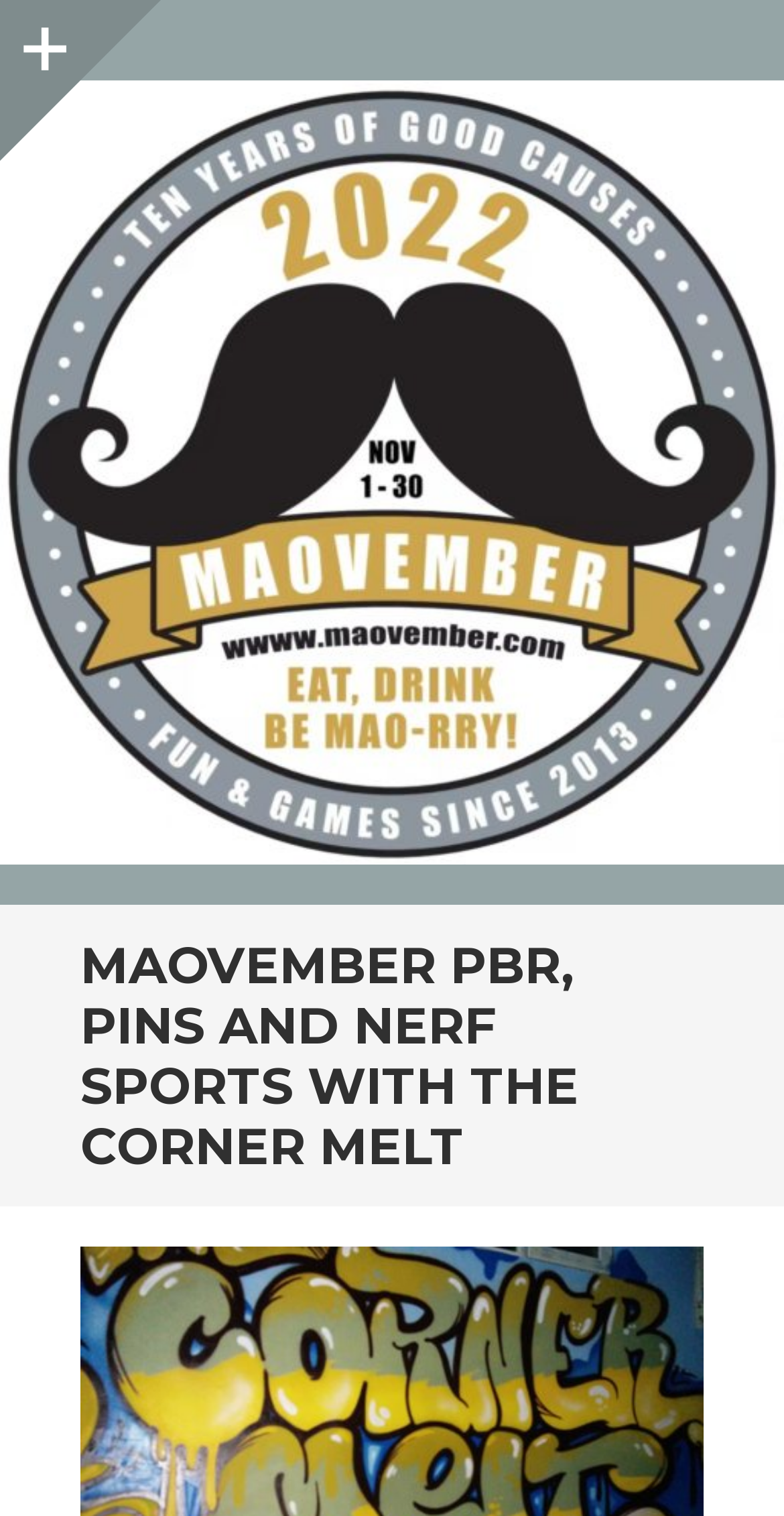Respond to the question below with a single word or phrase:
What type of sports are involved in the campaign?

Nerf sports